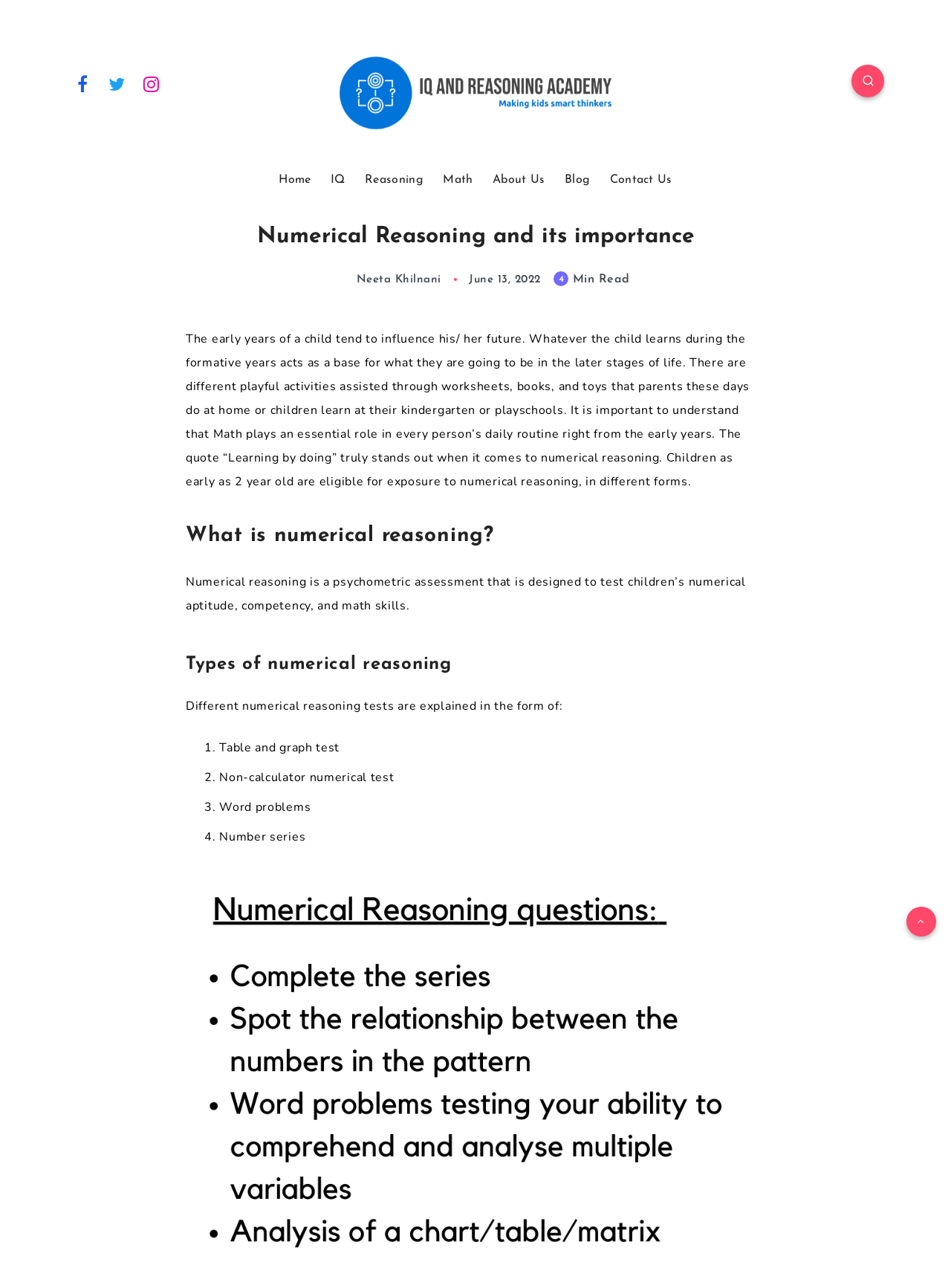What is the date of publication of this article?
Please answer the question with a detailed and comprehensive explanation.

I found the date of publication by looking at the time element with the text 'June 13, 2022' which is located below the main heading 'Numerical Reasoning and its importance'.